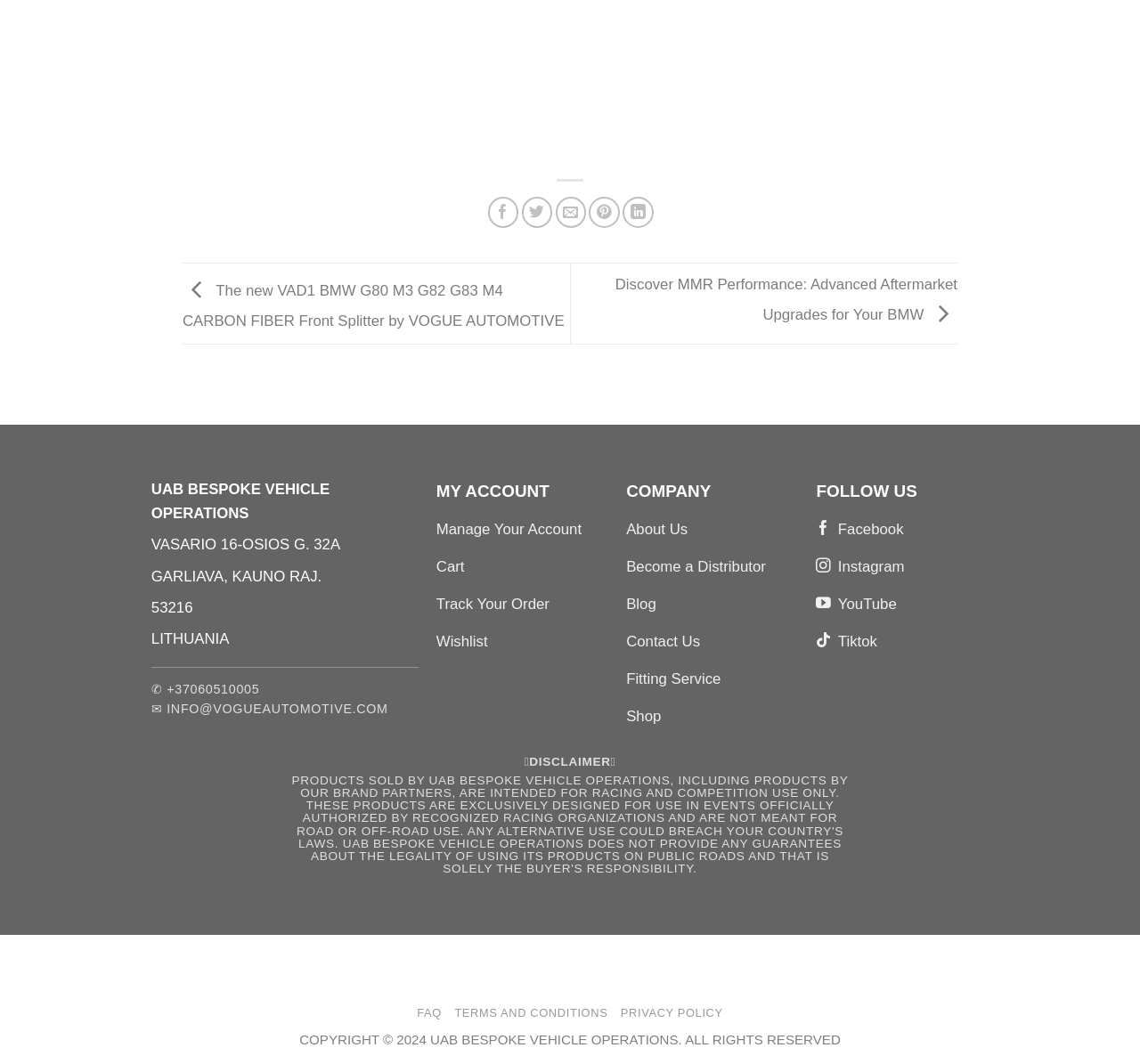Find the bounding box coordinates of the clickable area that will achieve the following instruction: "Follow us on Instagram".

[0.716, 0.518, 0.867, 0.553]